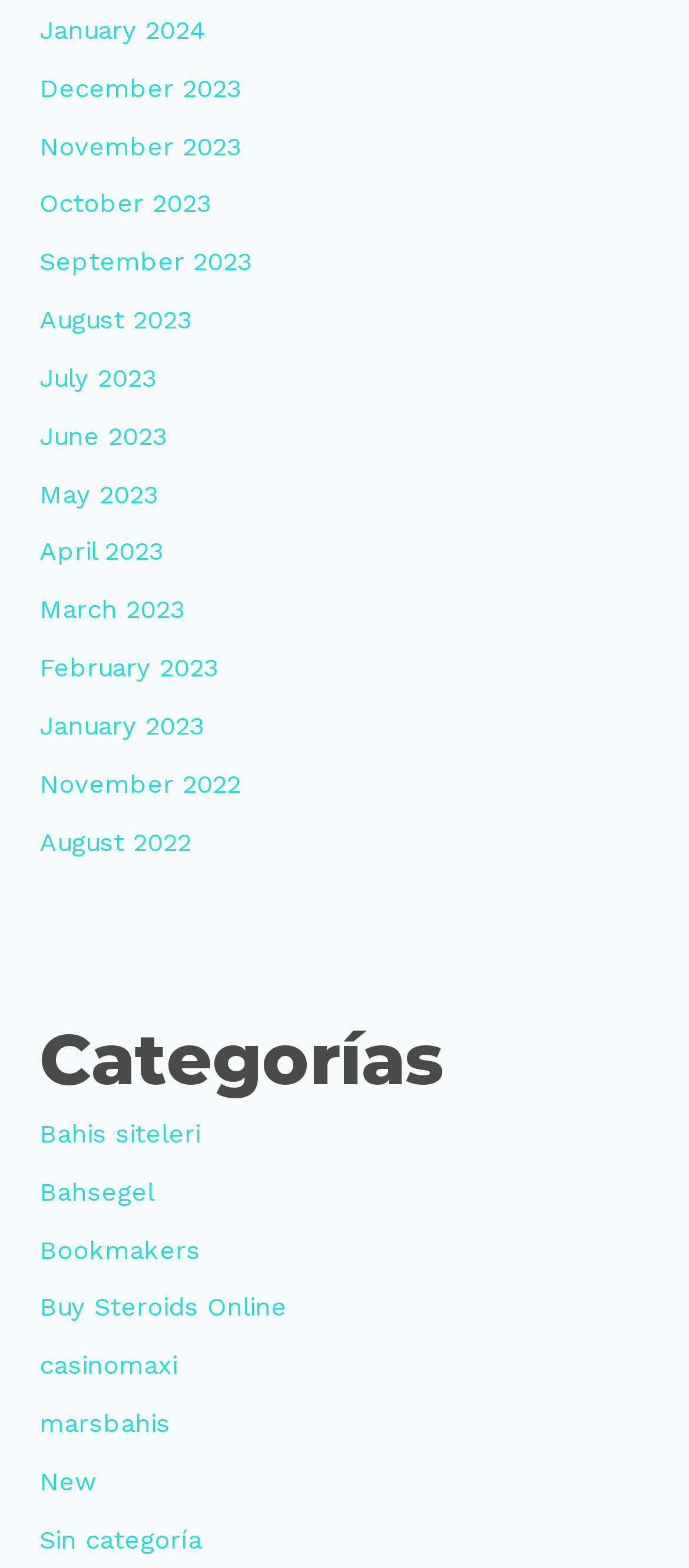Locate the bounding box coordinates of the clickable element to fulfill the following instruction: "Explore Bahis siteleri". Provide the coordinates as four float numbers between 0 and 1 in the format [left, top, right, bottom].

[0.058, 0.713, 0.291, 0.733]